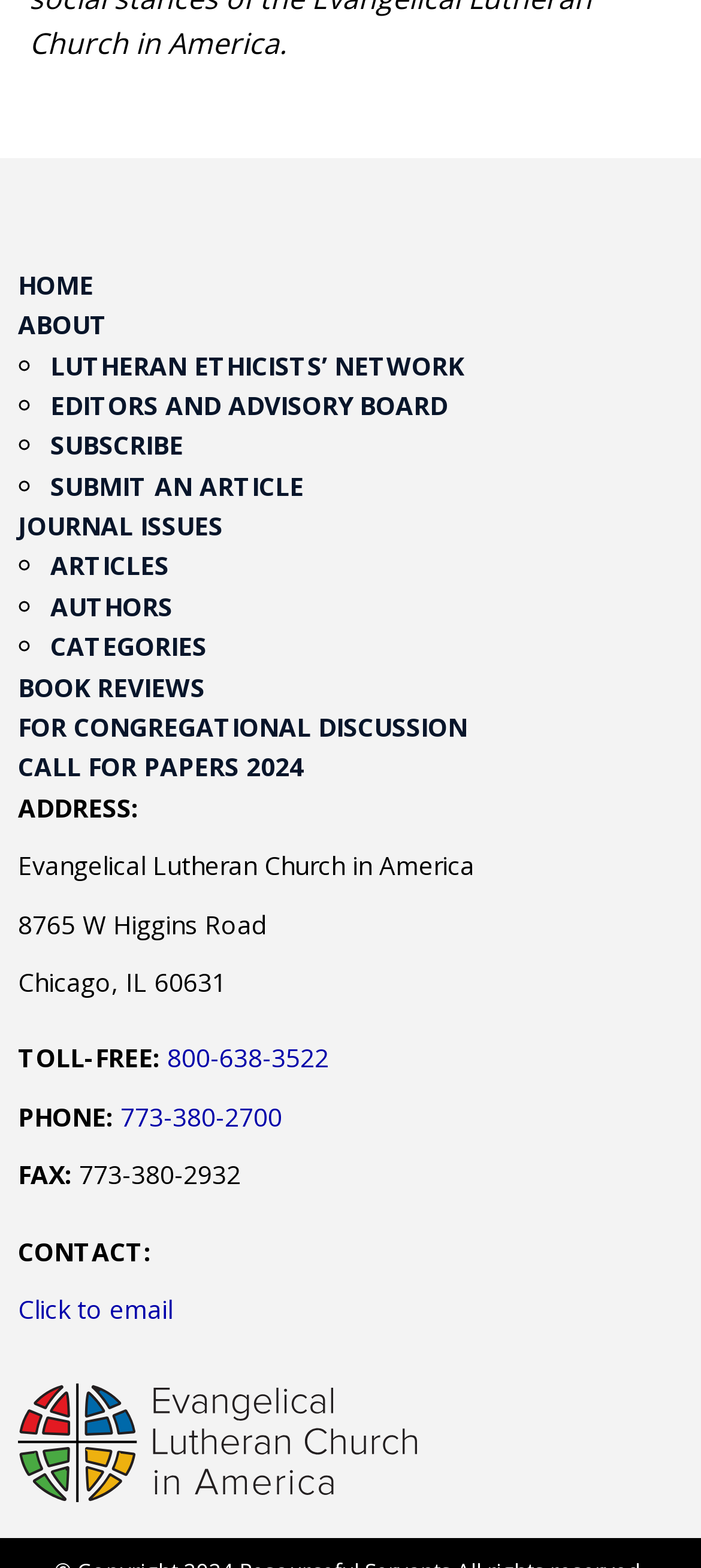What is the address of the Evangelical Lutheran Church in America?
Please use the image to provide an in-depth answer to the question.

I found the address of the Evangelical Lutheran Church in America by looking at the static text elements at the bottom of the page, which provide the address as 8765 W Higgins Road, Chicago, IL 60631.